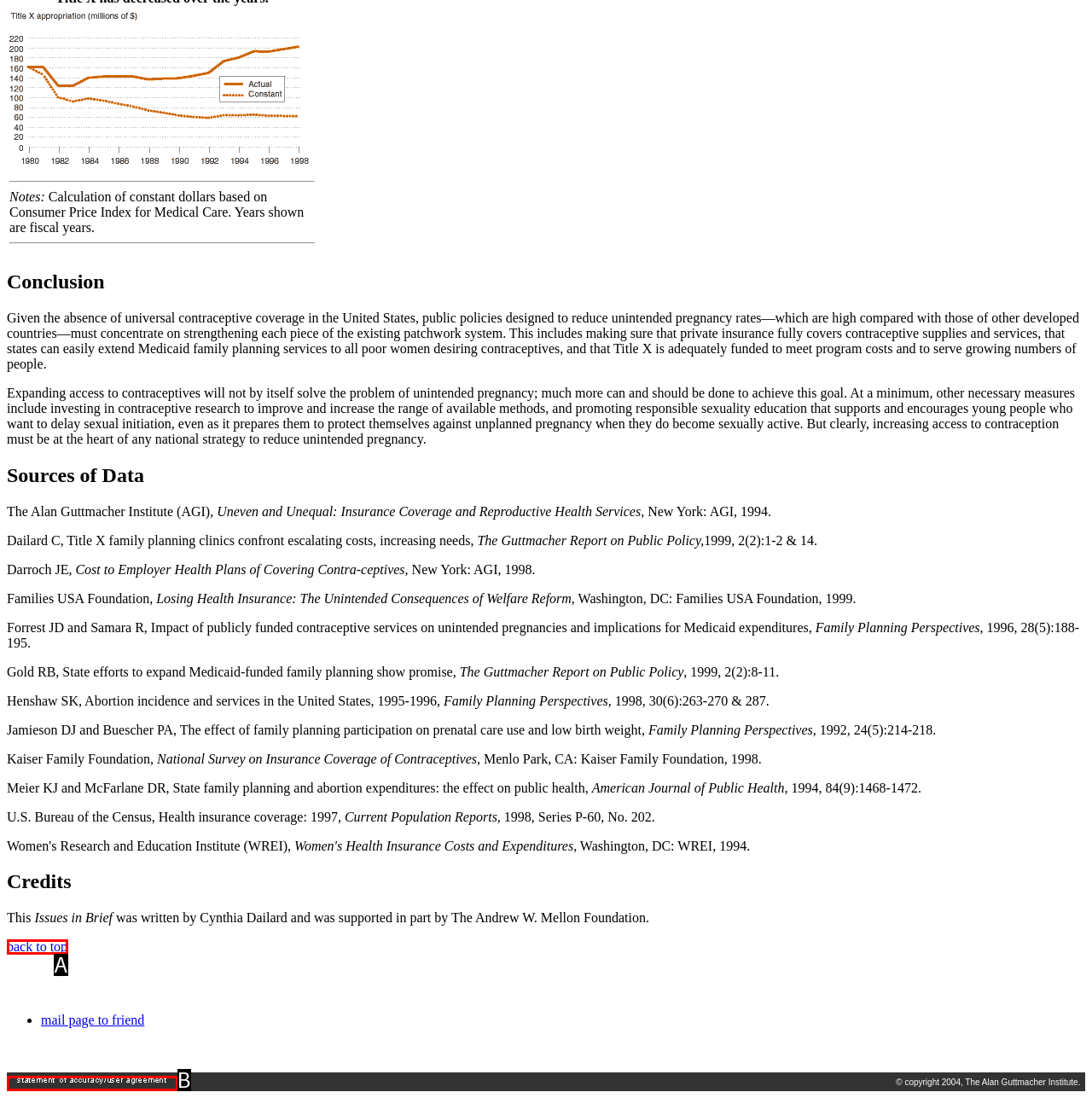Given the description: back to top, determine the corresponding lettered UI element.
Answer with the letter of the selected option.

A